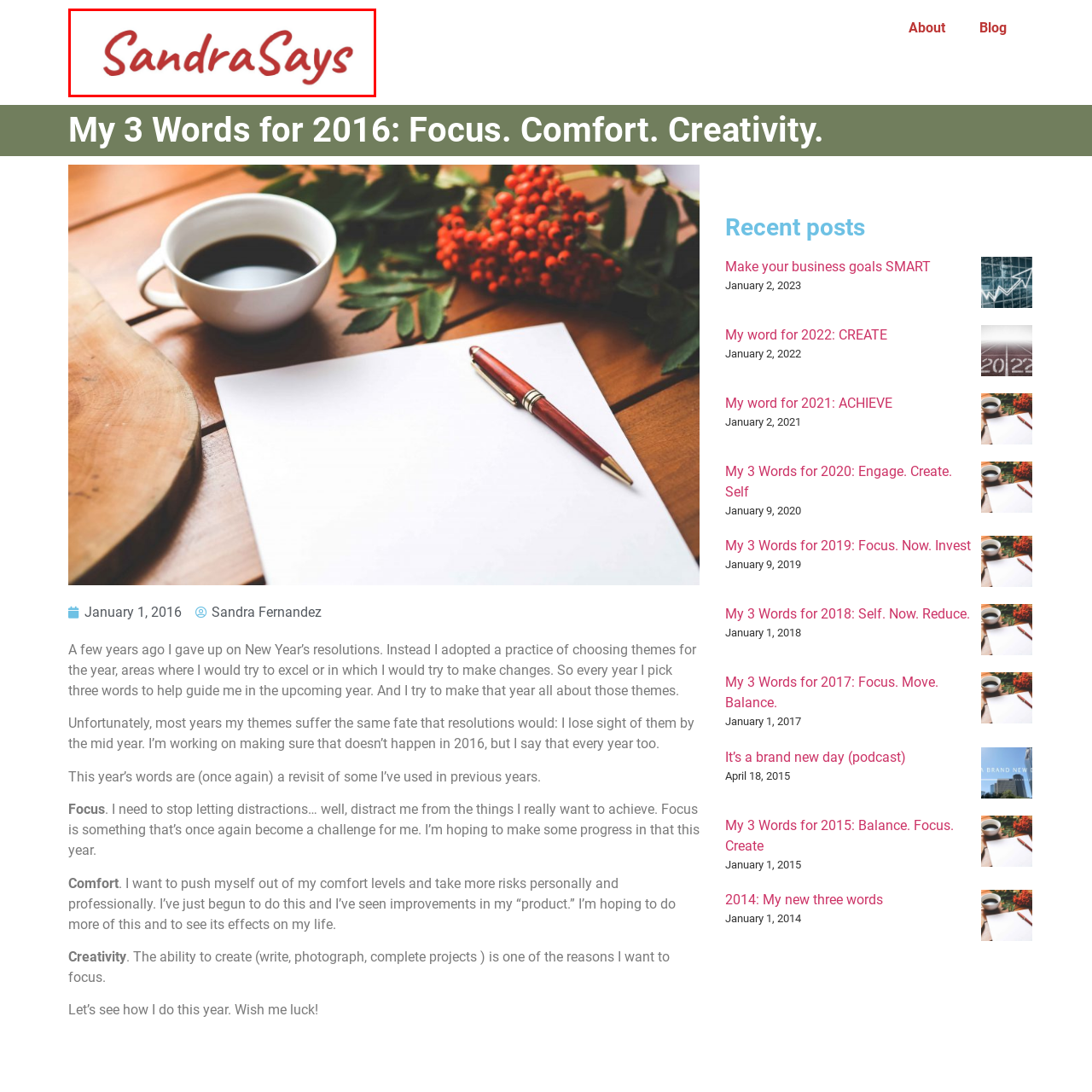Provide a comprehensive description of the content within the red-highlighted area of the image.

The image features the logo of "SandraSays," depicted in a vibrant red script font. This logo represents a platform or blog where the author shares insights and personal reflections. The playful yet elegant typography conveys a sense of warmth and creativity, inviting readers to engage with the content. This visual element sets the tone for the website's themes, which include personal growth, reflections on the year, and motivational topics. The logo is prominently placed, emphasizing its significance as the brand identity of the blog.